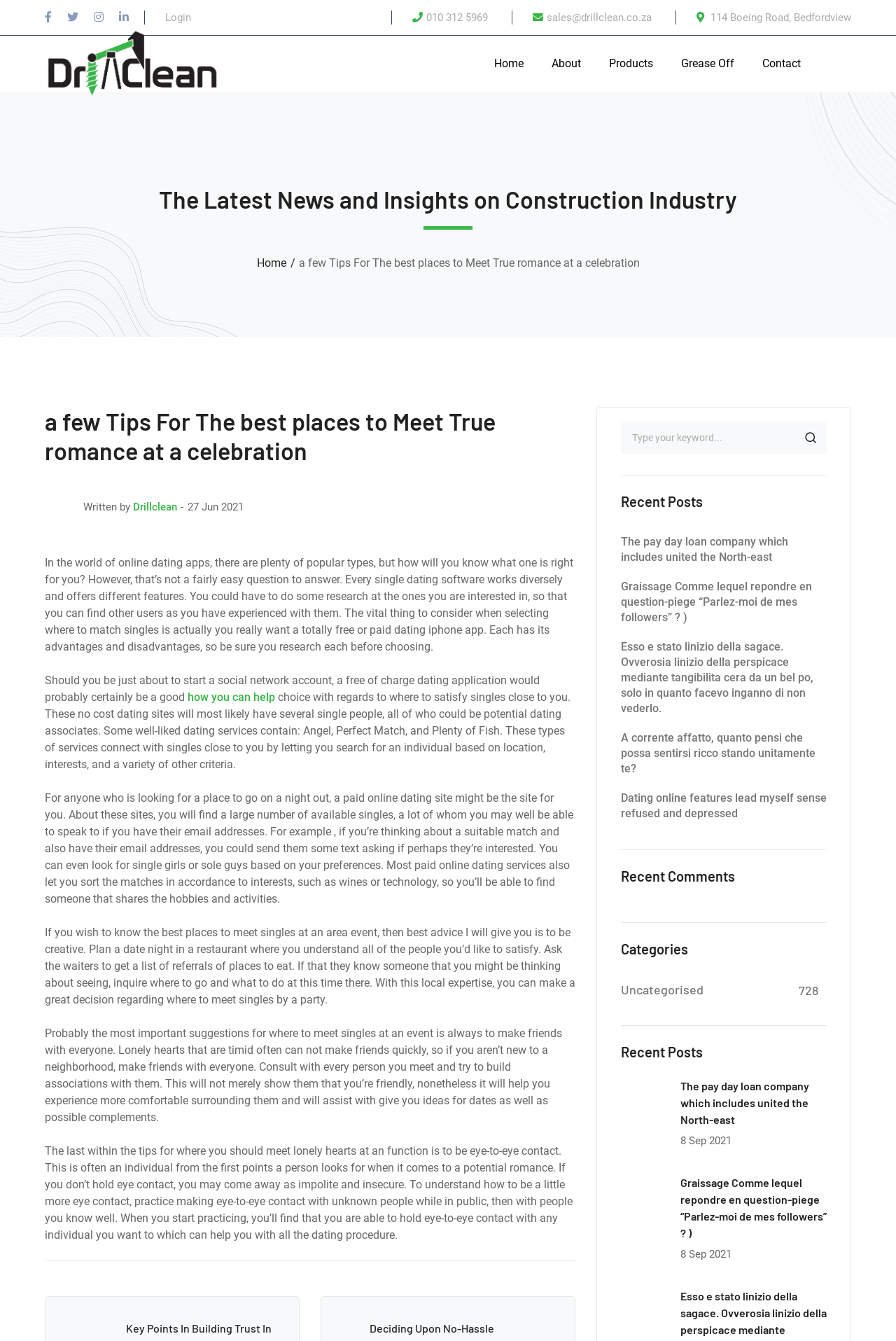What is the phone number of DrillClean?
Answer the question with a detailed and thorough explanation.

The phone number of DrillClean can be found in the top-right section of the webpage, where the contact information is provided.